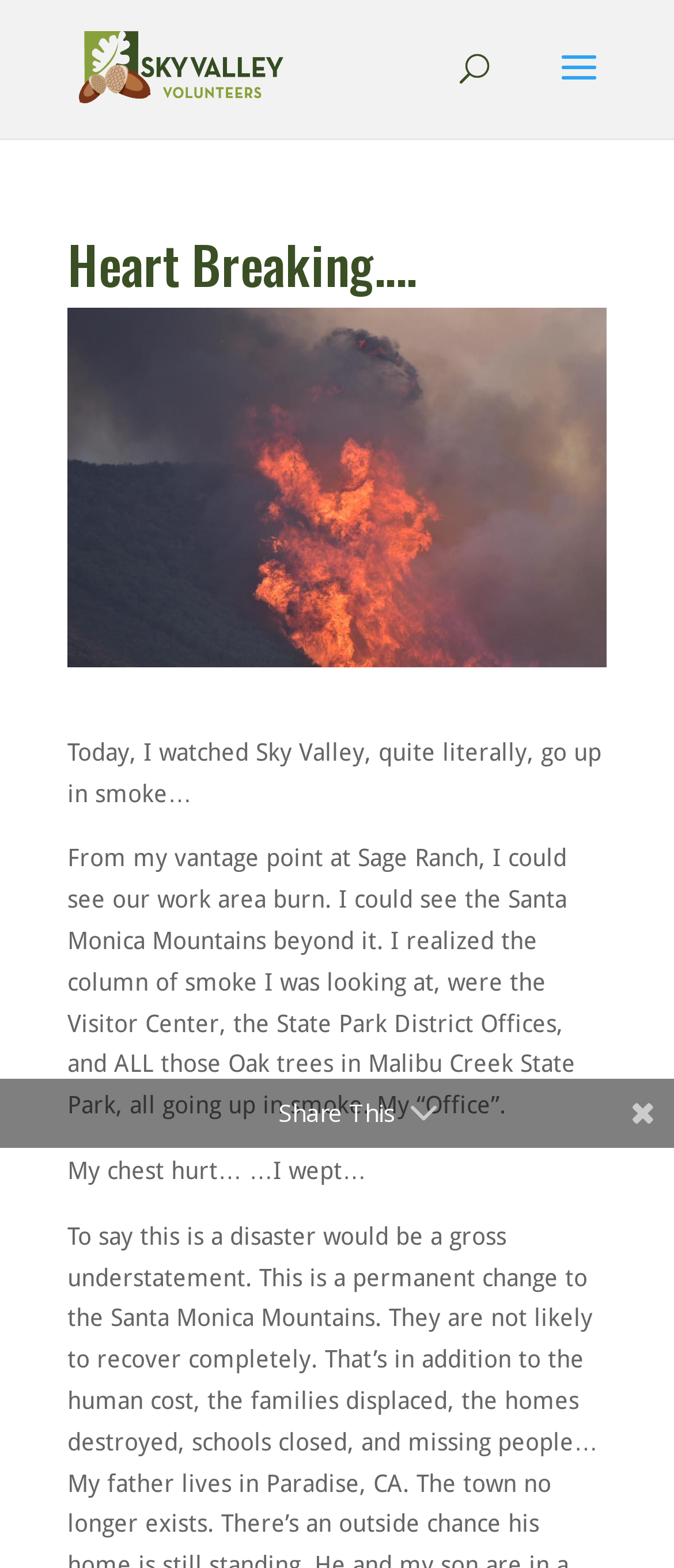What is the name of the organization?
Look at the screenshot and respond with one word or a short phrase.

Sky Valley Volunteers